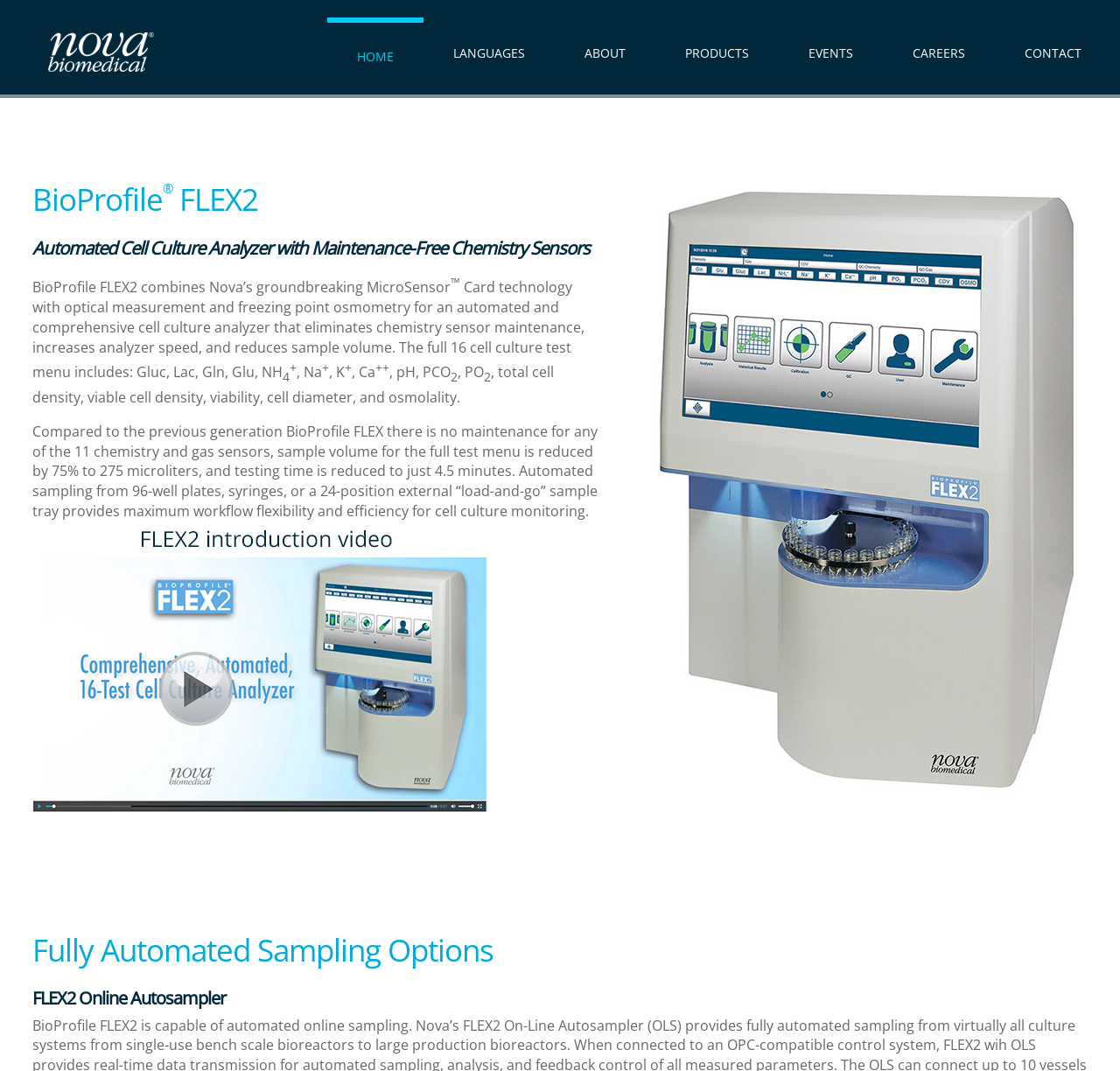What is the name of the online autosampler option?
From the image, respond with a single word or phrase.

FLEX2 Online Autosampler